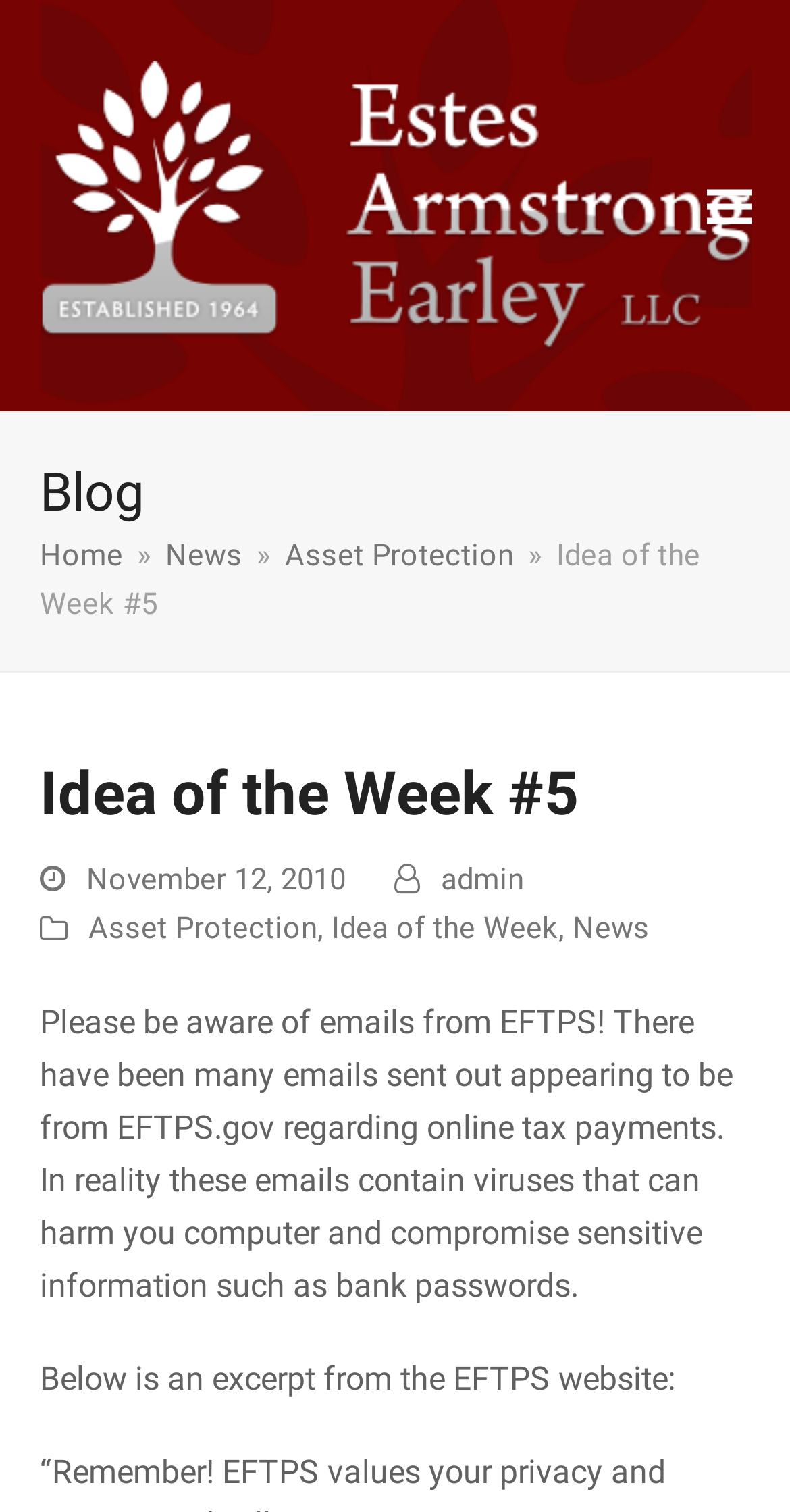Can you determine the bounding box coordinates of the area that needs to be clicked to fulfill the following instruction: "Go to the 'Home' page"?

[0.05, 0.355, 0.155, 0.379]